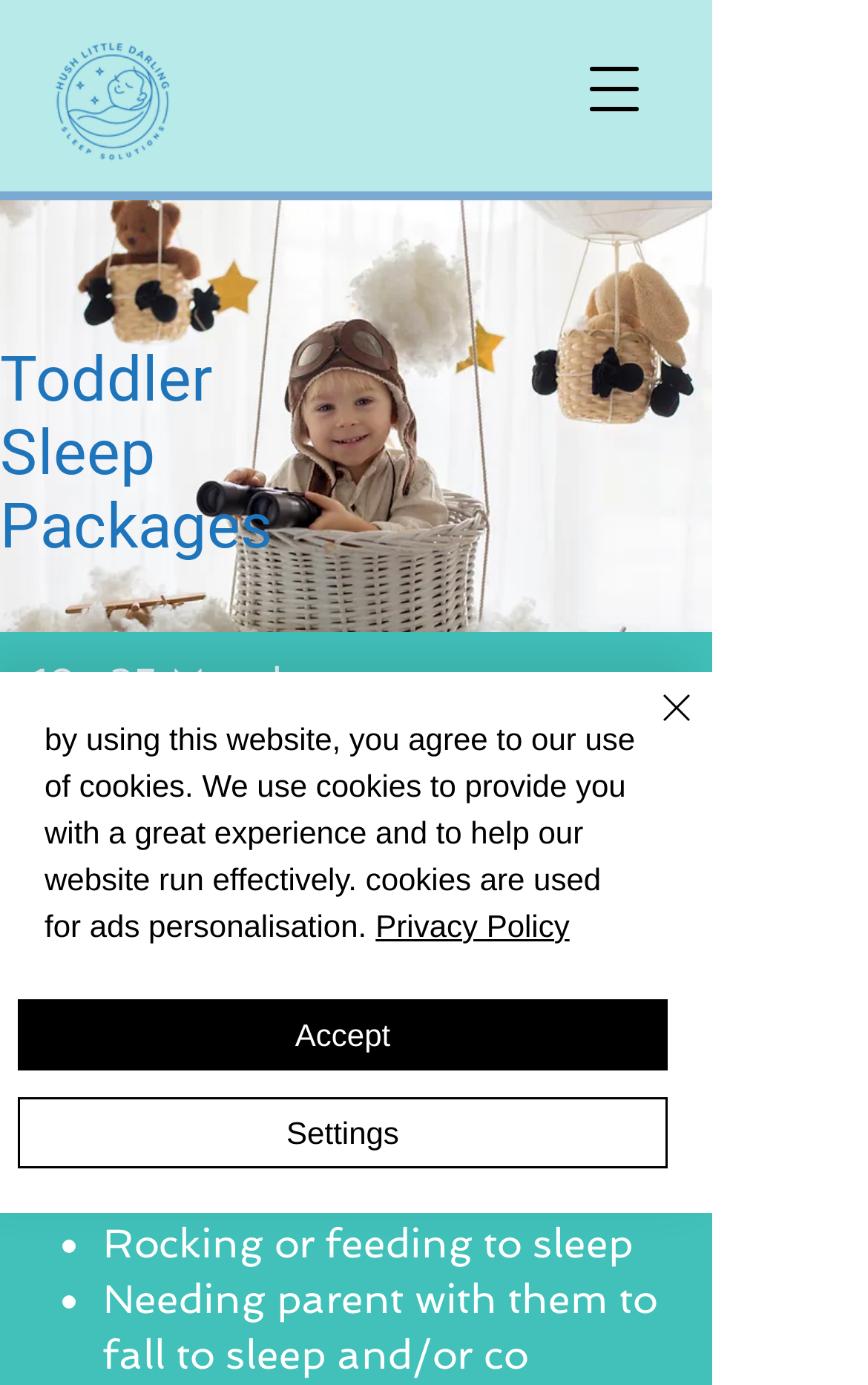Determine the bounding box for the UI element described here: "Privacy Policy".

[0.433, 0.656, 0.656, 0.681]